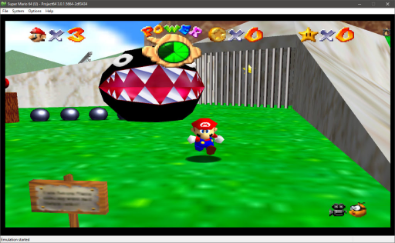Answer the following inquiry with a single word or phrase:
What is the purpose of the signpost?

Provides hints or information